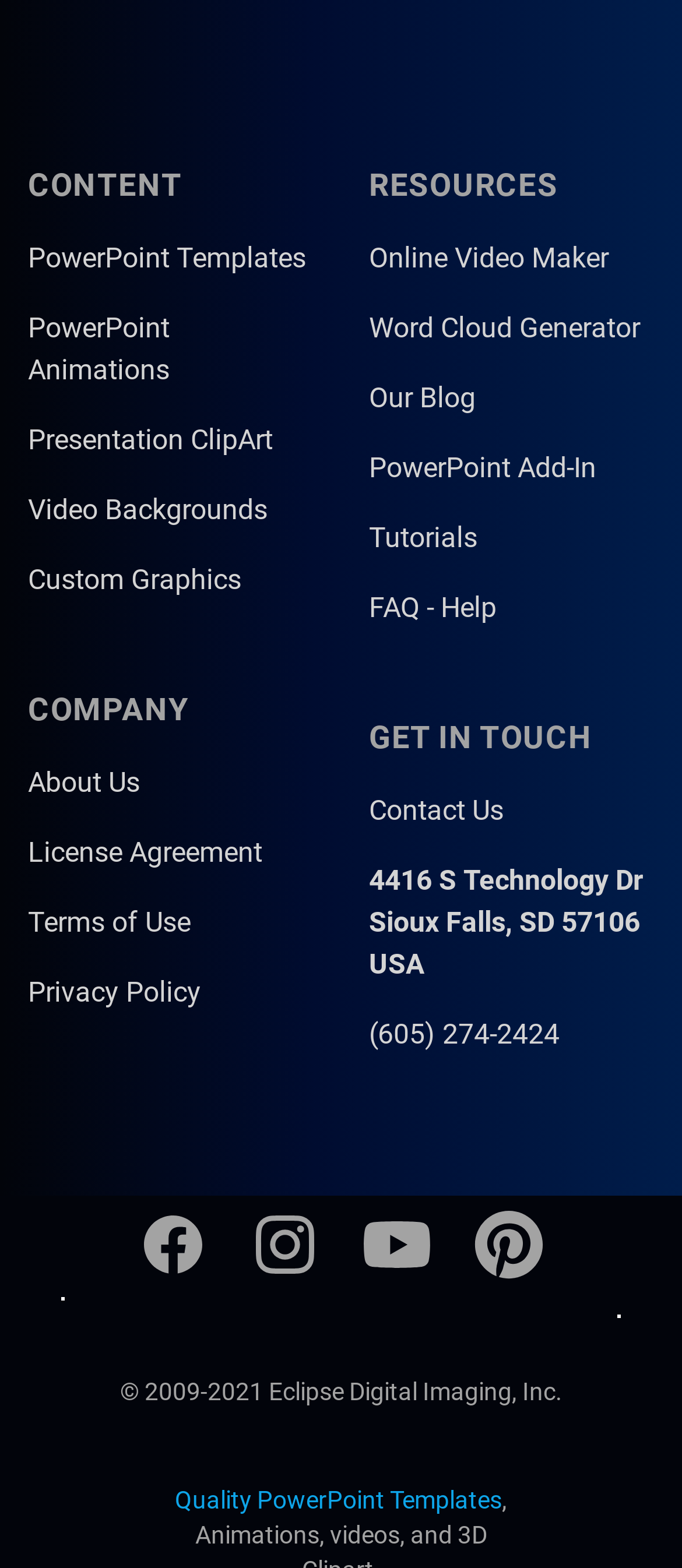Answer the question below in one word or phrase:
What is the phone number of the company?

(605) 274-2424